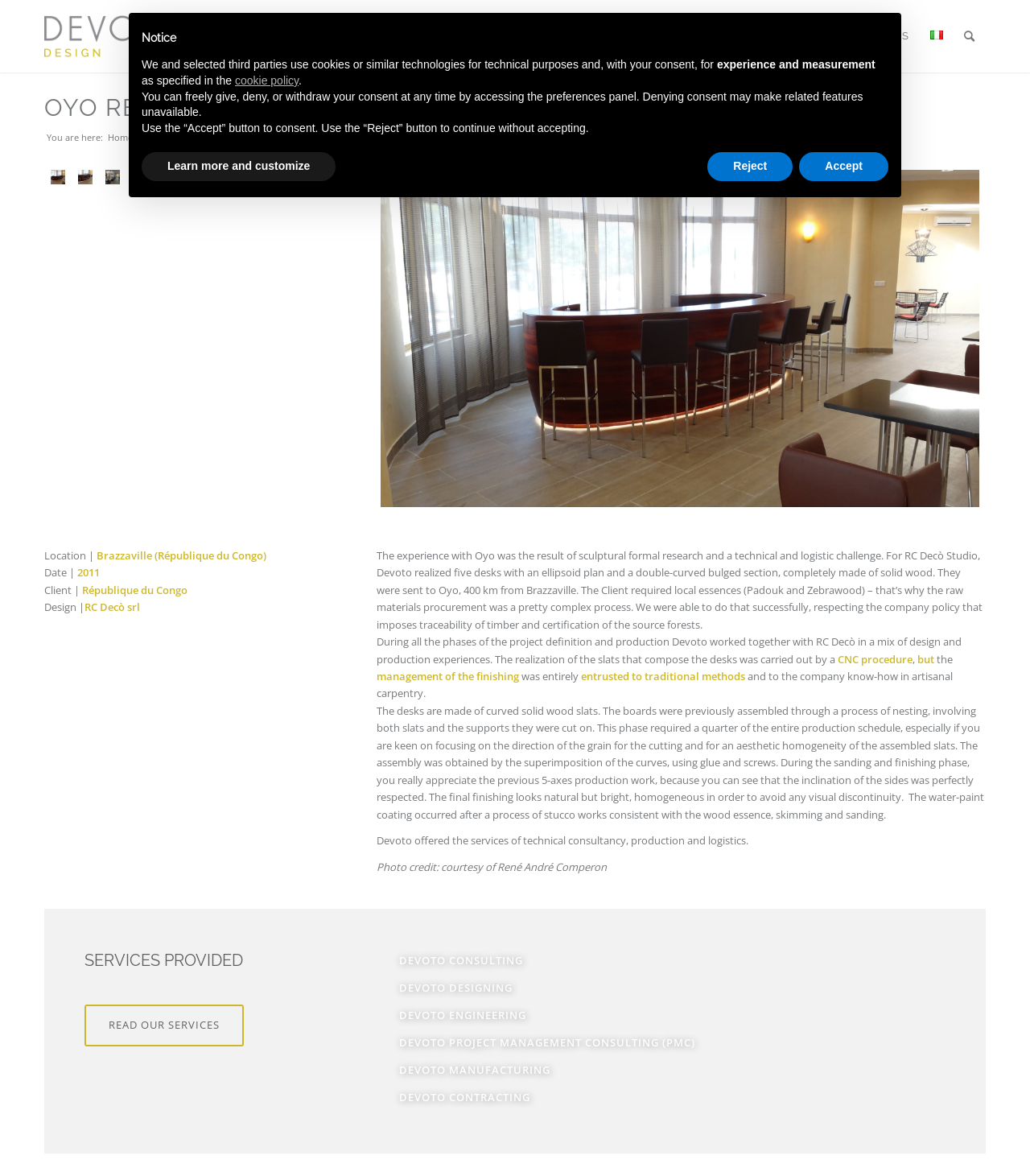Who designed the restaurant?
Based on the image, answer the question in a detailed manner.

The designer of the restaurant can be found in the link element 'Devoto Design' with bounding box coordinates [0.043, 0.0, 0.186, 0.062].